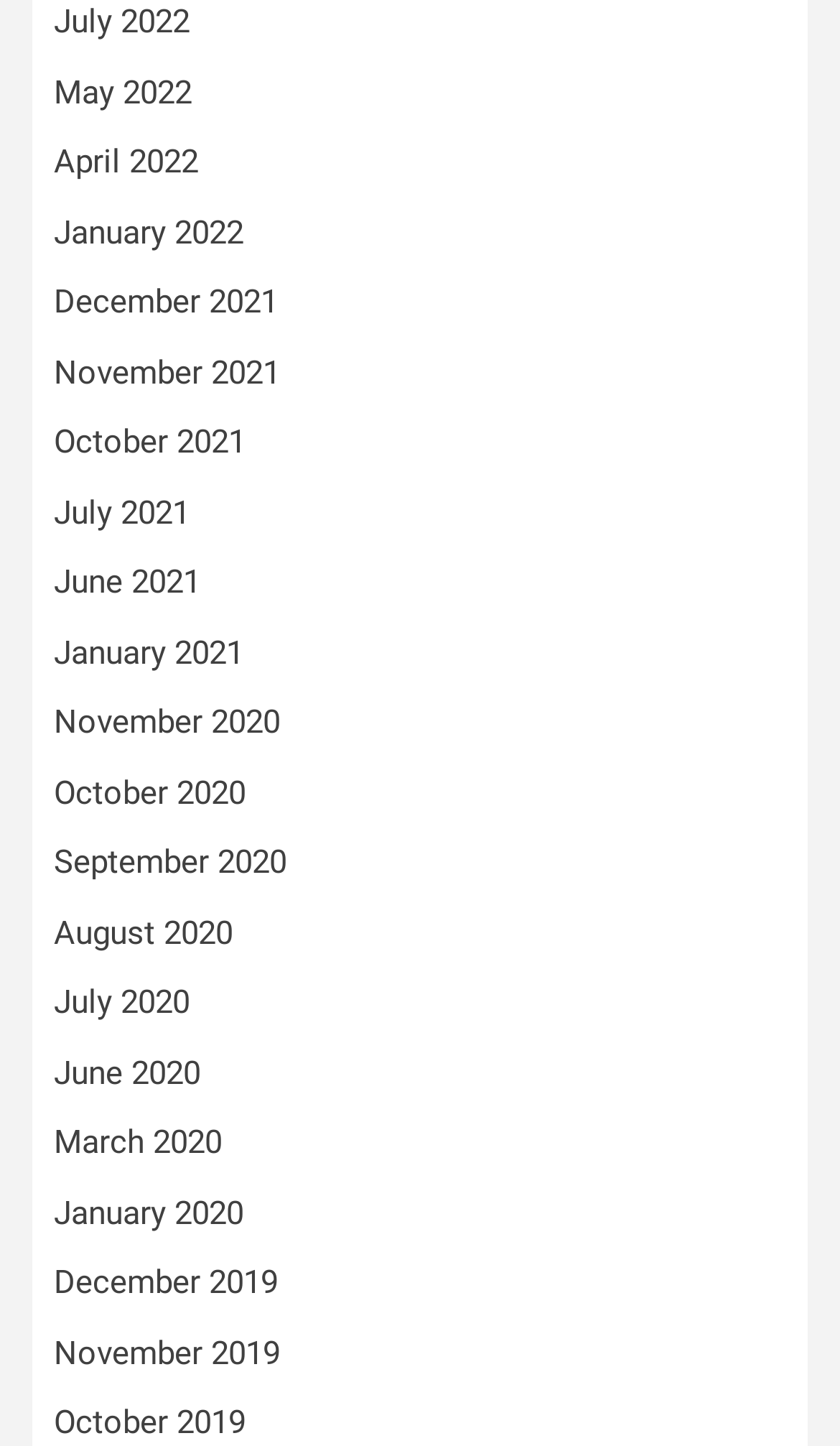Could you indicate the bounding box coordinates of the region to click in order to complete this instruction: "access May 2021".

None